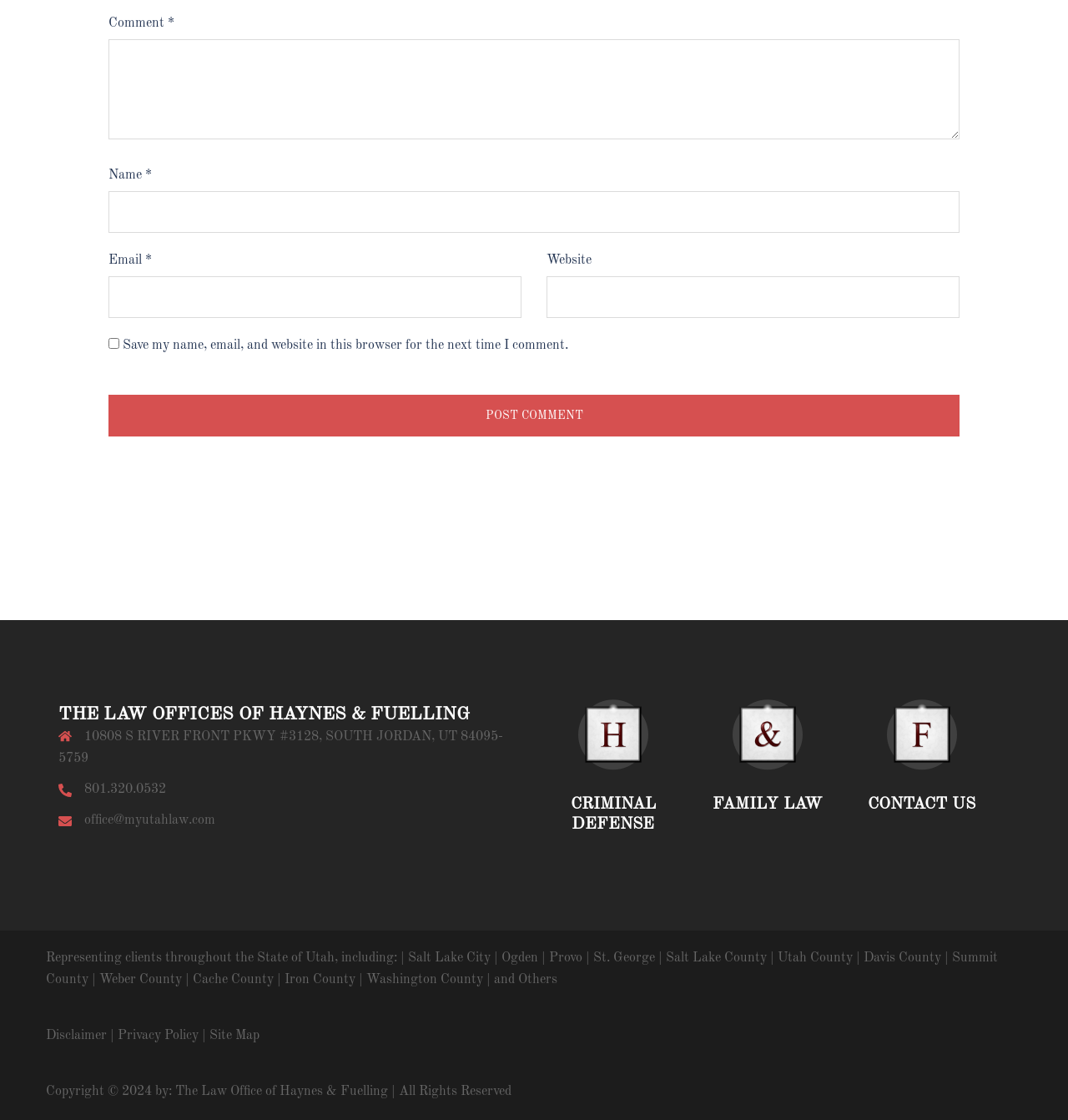What is the law firm's phone number?
Please provide a comprehensive answer based on the information in the image.

The phone number can be found in the section with the firm's address, which is located at the top of the webpage. The phone number is listed as '801.320.0532'.